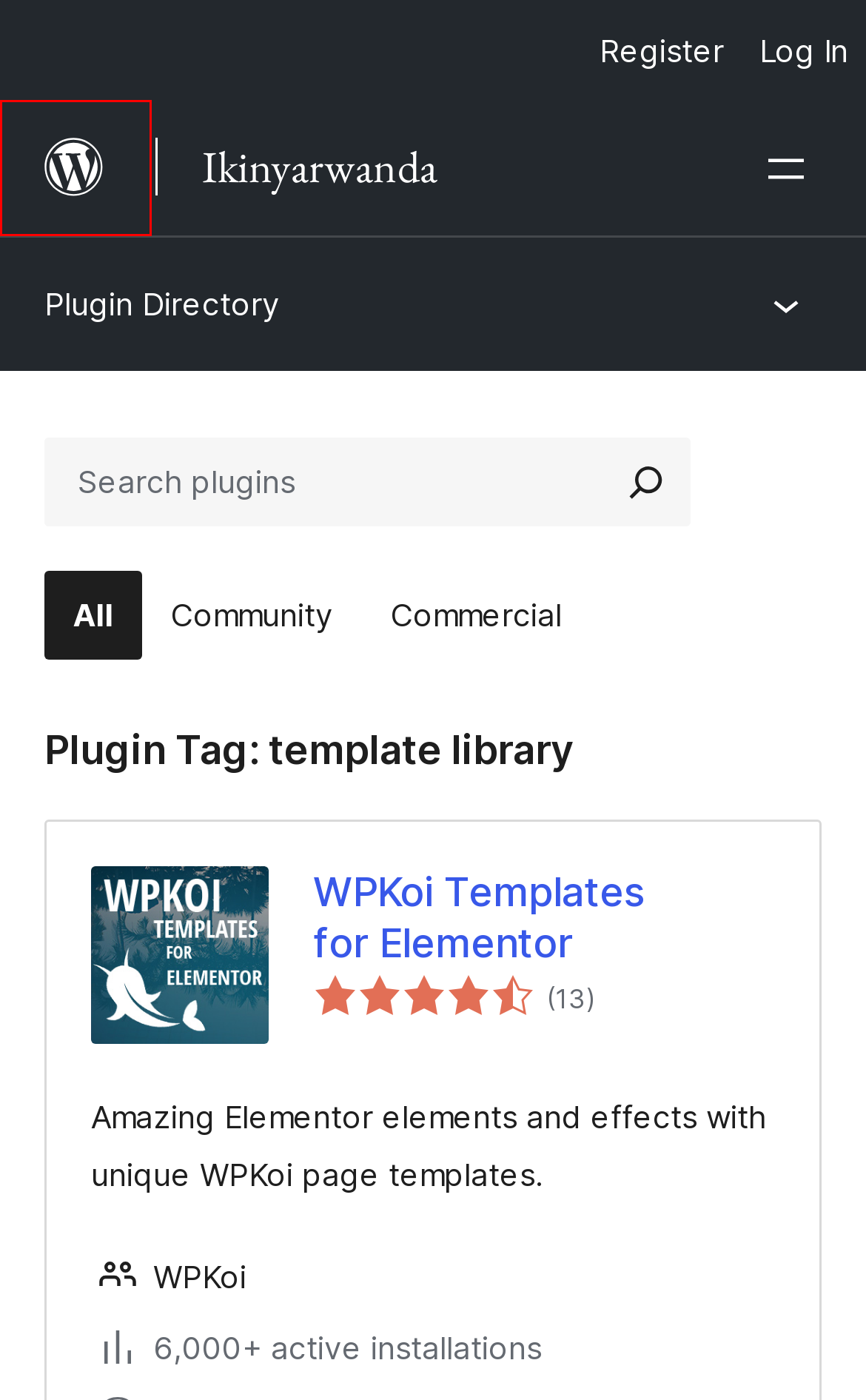You are looking at a screenshot of a webpage with a red bounding box around an element. Determine the best matching webpage description for the new webpage resulting from clicking the element in the red bounding box. Here are the descriptions:
A. Donate – WordPress Foundation
B. WPKoi Templates for Elementor – WordPress plugin | WordPress.org Ikinyarwanda
C. WordPress Plugins | WordPress.org Ikinyarwanda
D. Blog Tool, Publishing Platform, and CMS | WordPress.org Ikinyarwanda
E. Yabe Ukiyo – WordPress plugin | WordPress.org Ikinyarwanda
F. MaxiBlocks Free Page Builder & Template Library – WordPress plugin | WordPress.org Ikinyarwanda
G. Blog | WordPress.org Ikinyarwanda
H. WordPress.org Login | WordPress.org Ikinyarwanda

D